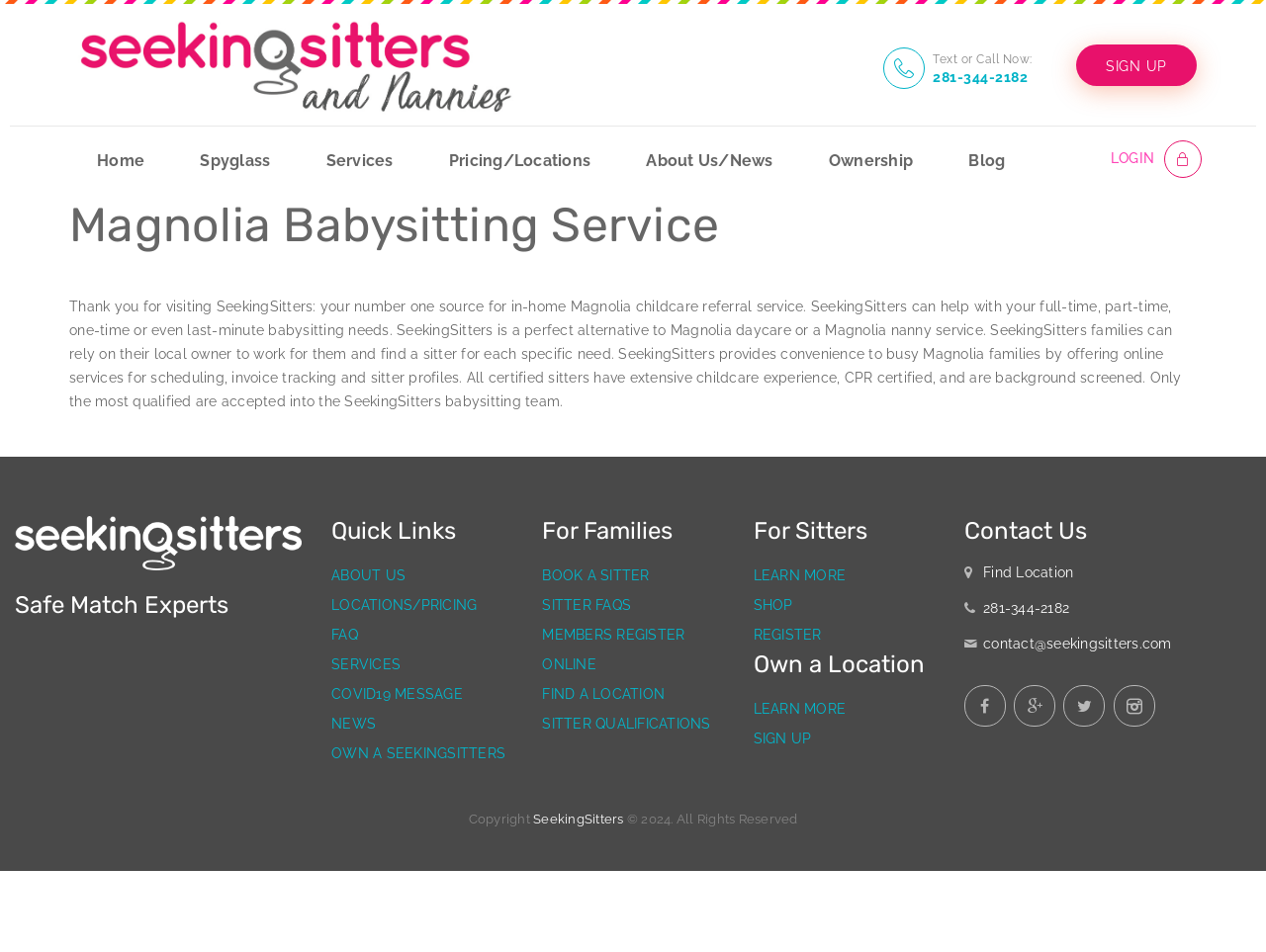Produce an extensive caption that describes everything on the webpage.

The webpage is about Magnolia Babysitting Service, specifically SeekingSitters, a childcare referral service. At the top, there is a layout table with a link to "SIGN UP" on the right side. Below it, there are seven links to different pages, including "Home", "Spyglass", "Services", "Pricing/Locations", "About Us/News", "Ownership", and "Blog". 

On the left side, there is a heading "Magnolia Babysitting Service" followed by a paragraph of text describing the service. The text explains that SeekingSitters can help with full-time, part-time, one-time, or last-minute babysitting needs and provides convenience to busy families by offering online services.

Below the text, there is a section with three columns. The left column has a link to "Seeking Sitters" with an image, followed by a heading "Safe Match Experts". The middle column has a heading "Quick Links" with five links to different pages, including "ABOUT US", "LOCATIONS/PRICING", "FAQ", "SERVICES", and "COVID19 MESSAGE". The right column has three headings: "For Families", "For Sitters", and "Own a Location", each with several links to related pages.

At the bottom, there is a section with a heading "Contact Us" and three links to find a location, call a phone number, and send an email. There are also four social media links. Finally, there is a copyright notice at the very bottom.